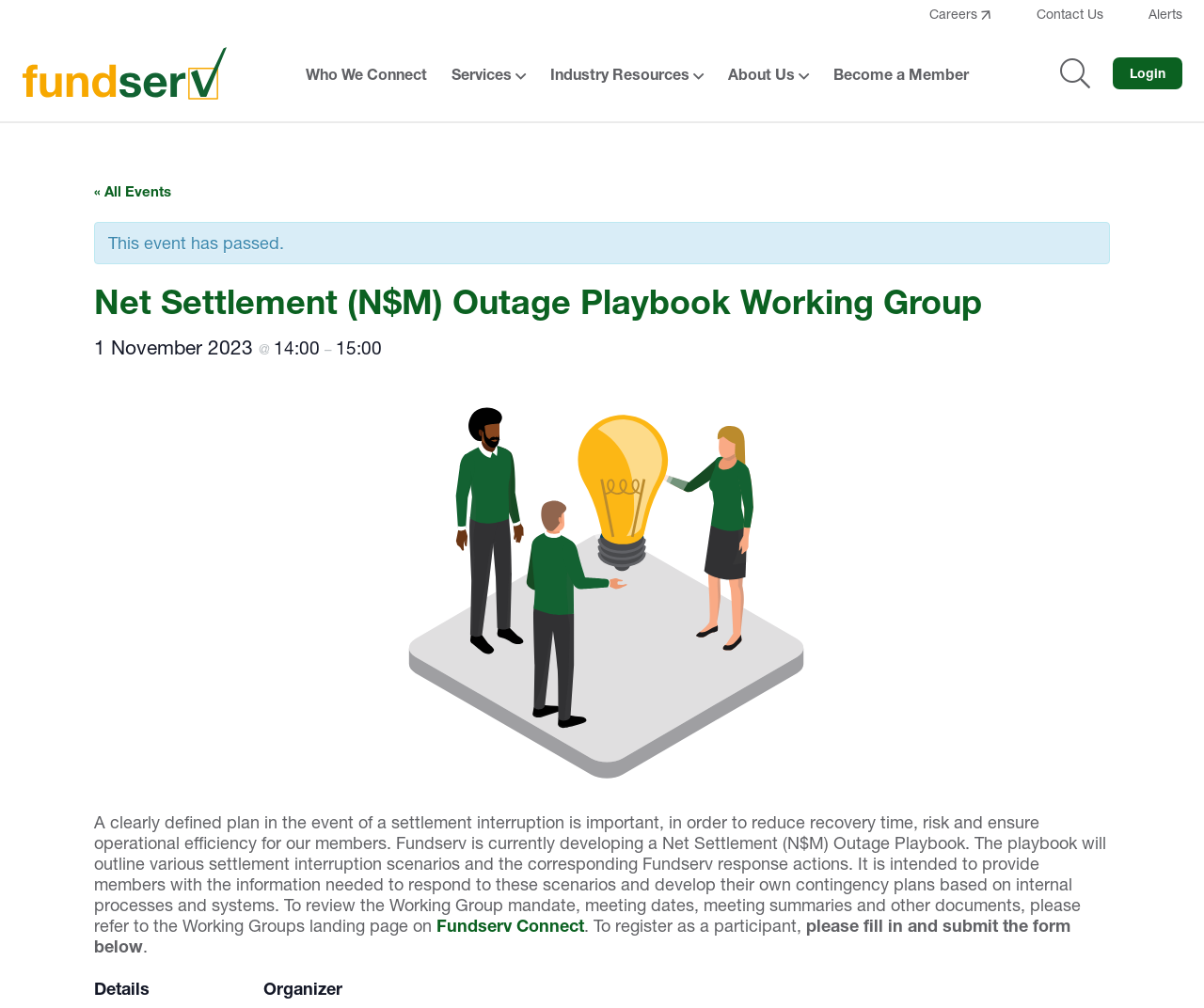Please specify the bounding box coordinates of the clickable region to carry out the following instruction: "Read the Office Fit article". The coordinates should be four float numbers between 0 and 1, in the format [left, top, right, bottom].

None